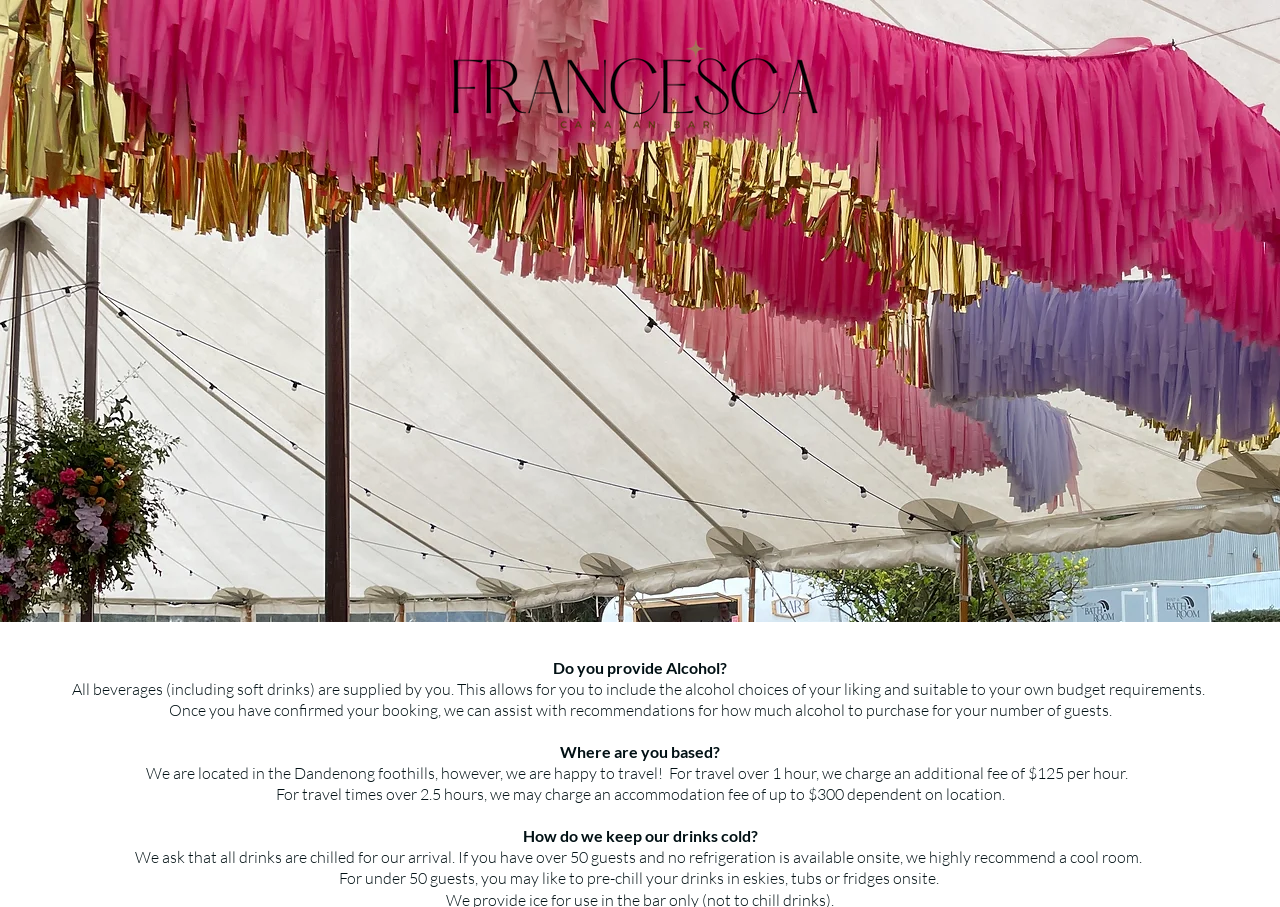Please look at the image and answer the question with a detailed explanation: How should drinks be prepared for Lady Francesca's arrival?

According to the FAQ section, Lady Francesca requests that all drinks be chilled before their arrival, and recommends using cool rooms or eskies/tubs/fridges onsite depending on the number of guests.